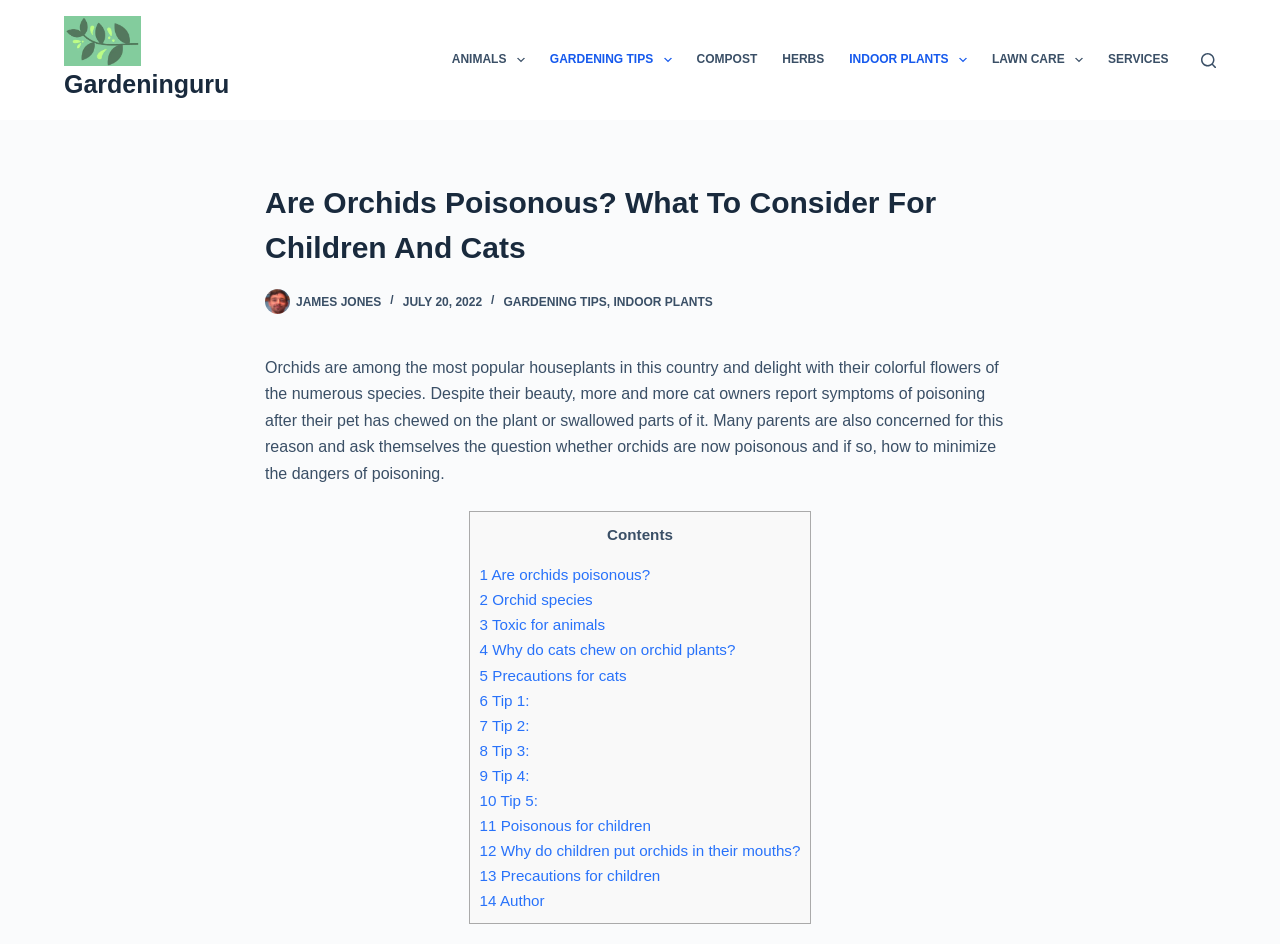Identify and provide the main heading of the webpage.

Are Orchids Poisonous? What To Consider For Children And Cats